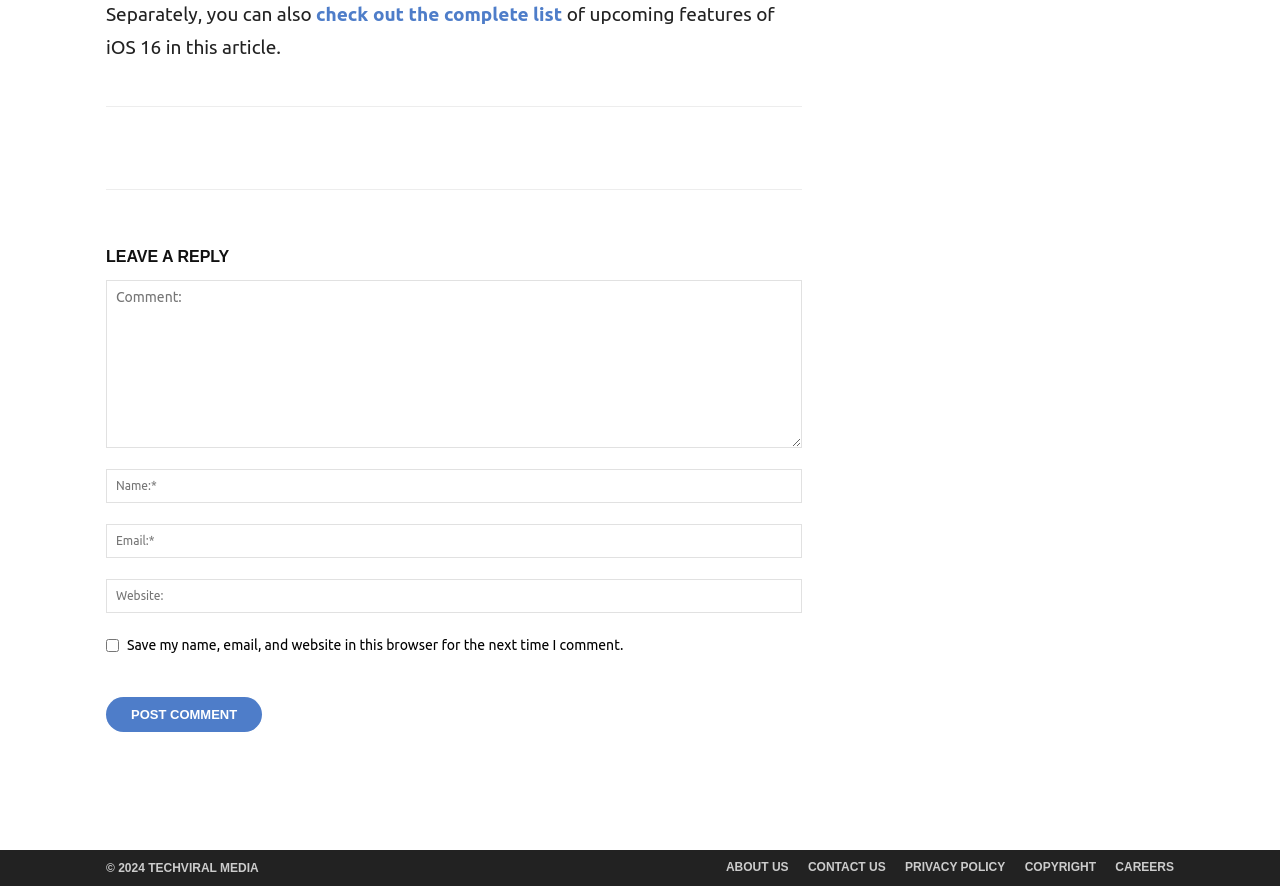Find the bounding box coordinates of the area to click in order to follow the instruction: "leave a reply".

[0.083, 0.273, 0.627, 0.308]